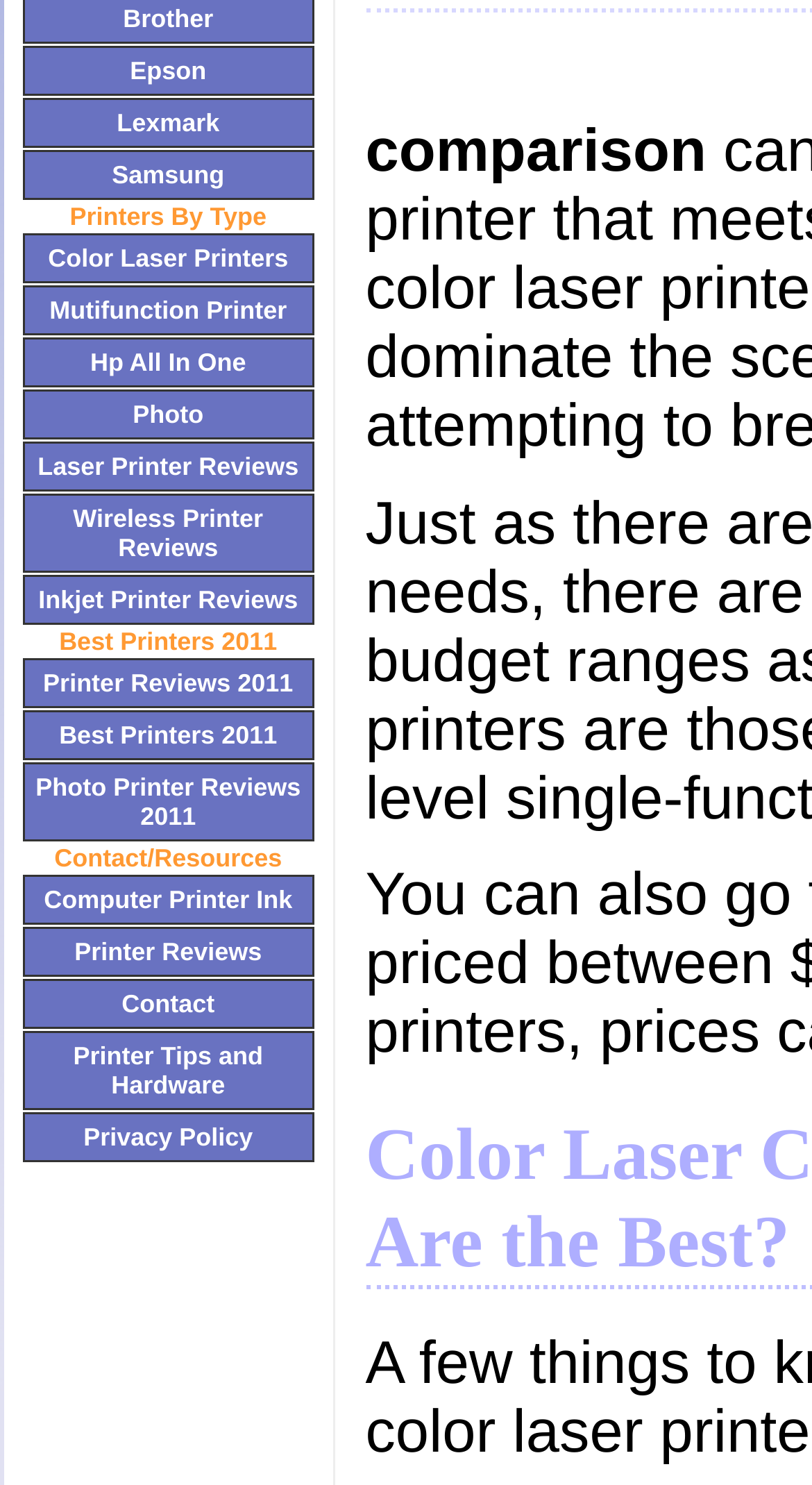Specify the bounding box coordinates (top-left x, top-left y, bottom-right x, bottom-right y) of the UI element in the screenshot that matches this description: Laser Printer Reviews

[0.028, 0.297, 0.387, 0.331]